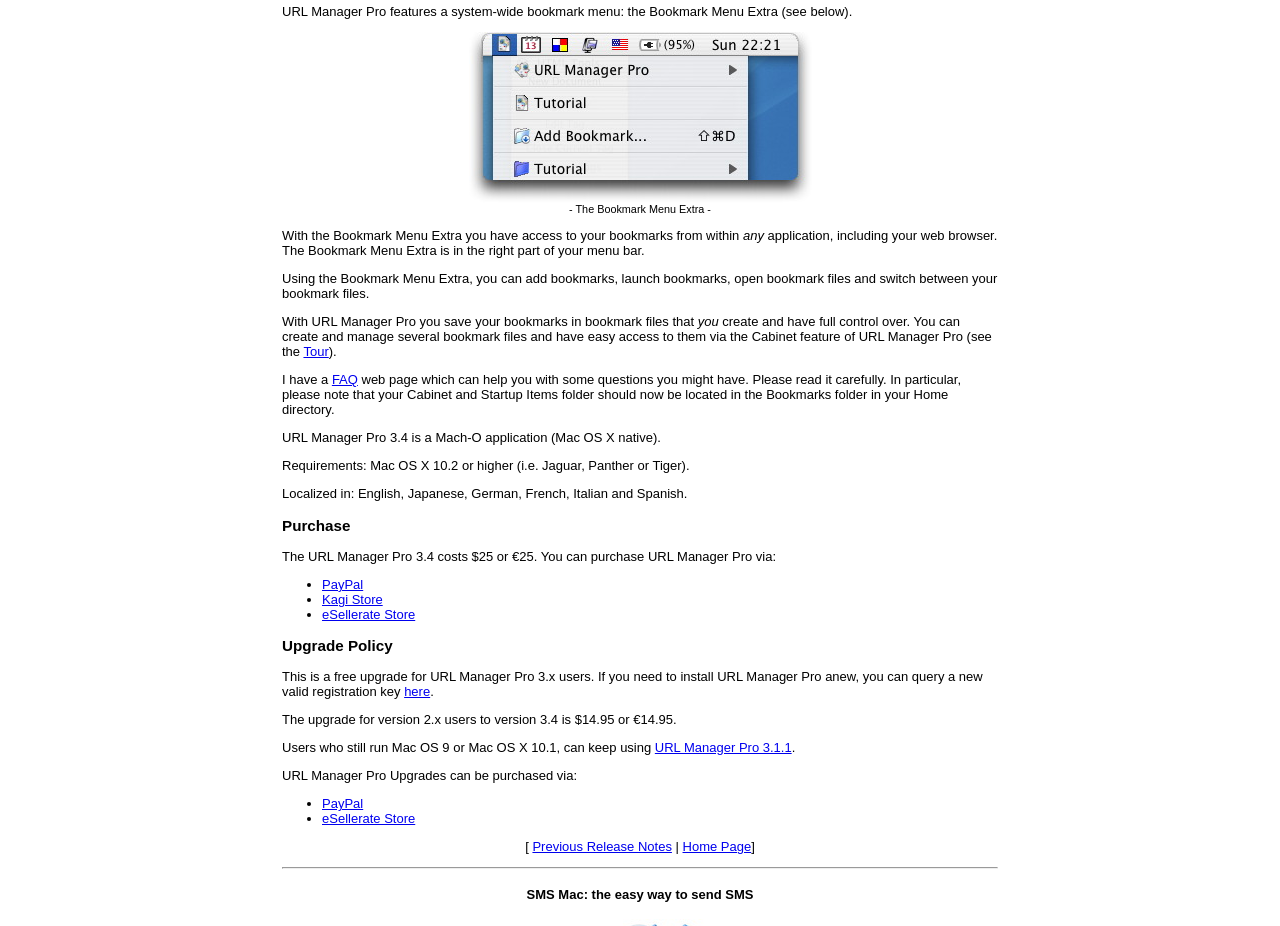Identify the bounding box coordinates for the UI element mentioned here: "Home Page". Provide the coordinates as four float values between 0 and 1, i.e., [left, top, right, bottom].

[0.533, 0.906, 0.587, 0.923]